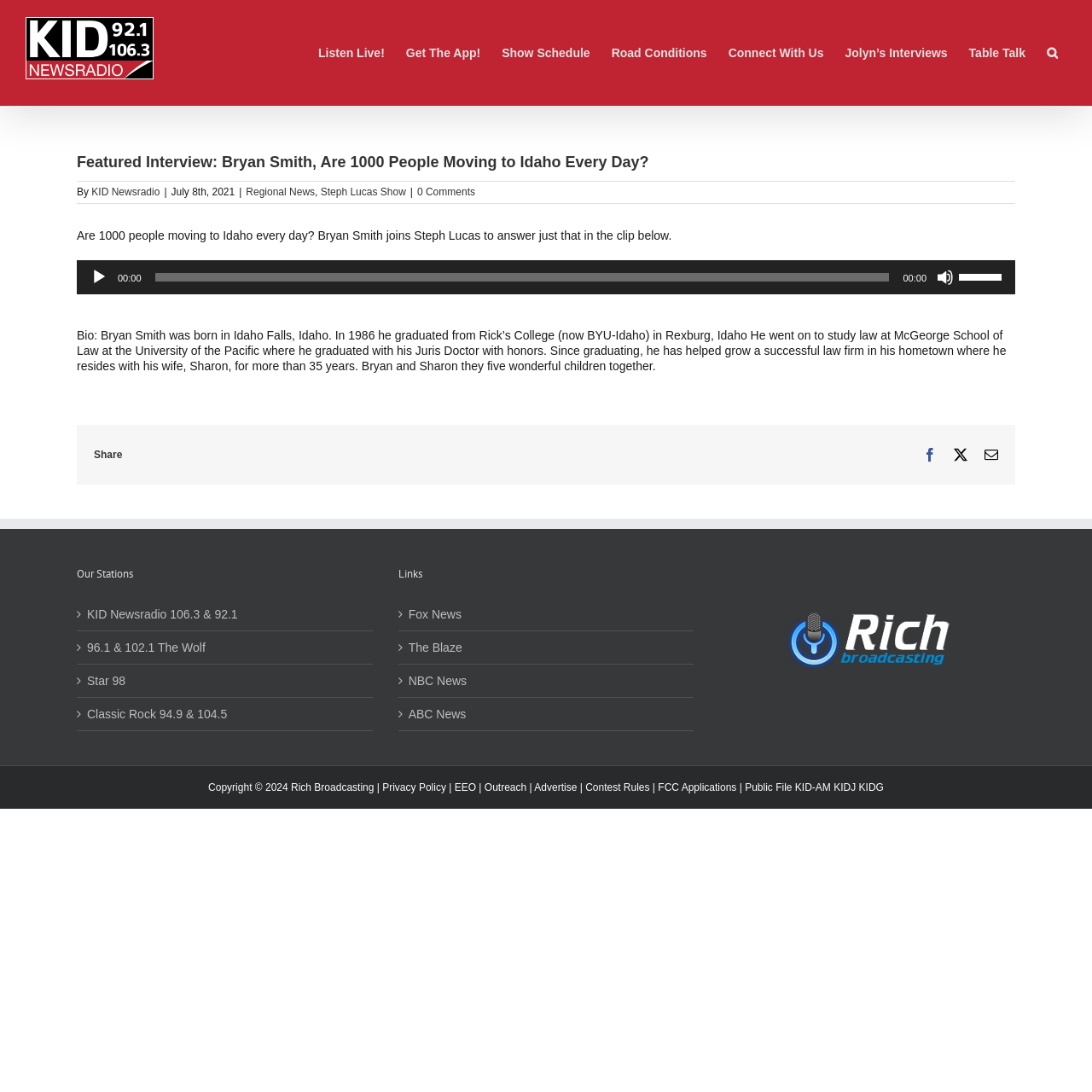Please identify the bounding box coordinates of the element's region that should be clicked to execute the following instruction: "Click the 'Listen Live!' link". The bounding box coordinates must be four float numbers between 0 and 1, i.e., [left, top, right, bottom].

[0.291, 0.016, 0.352, 0.081]